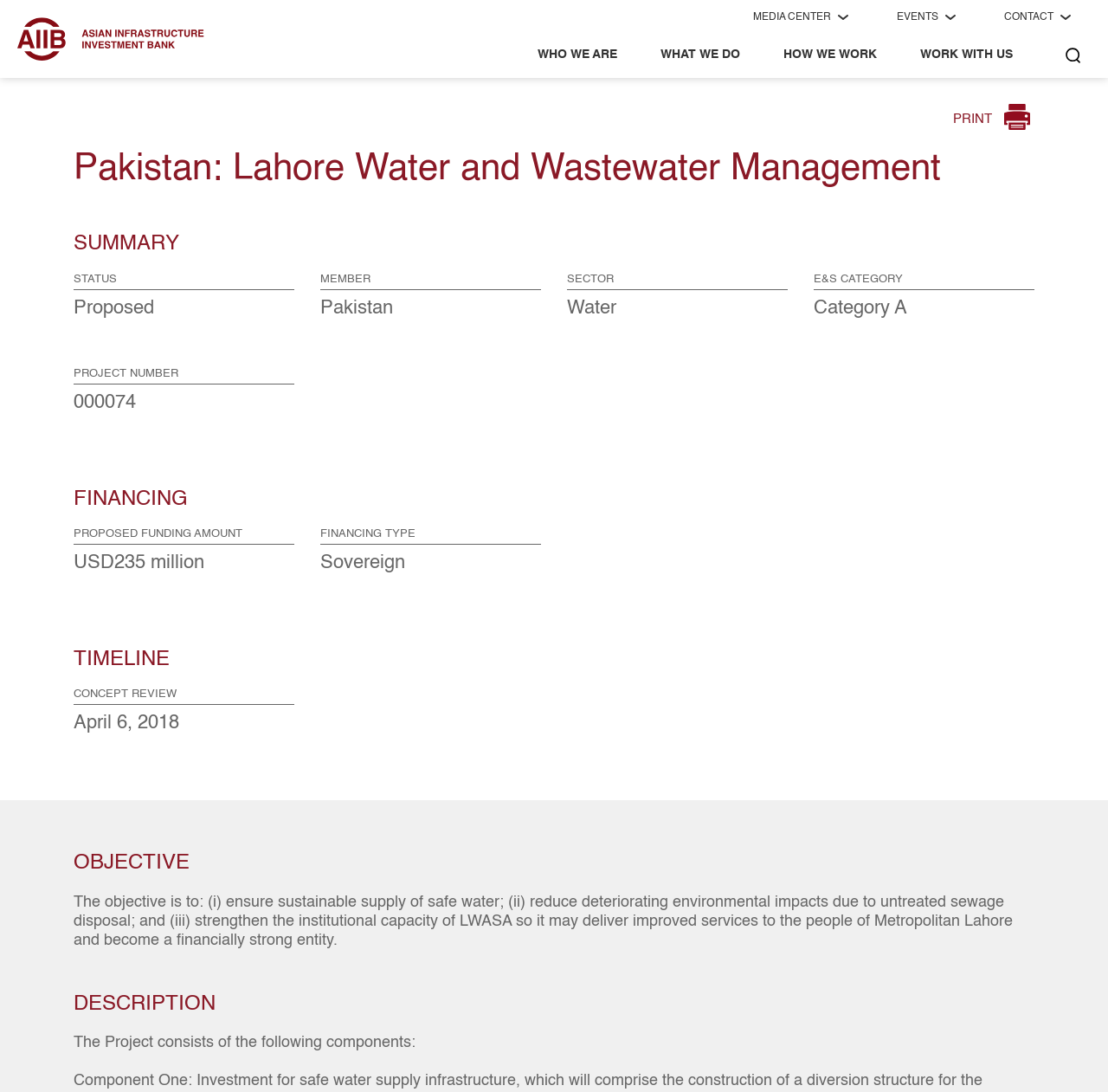Show the bounding box coordinates for the HTML element as described: "EVENTS".

[0.809, 0.0, 0.862, 0.032]